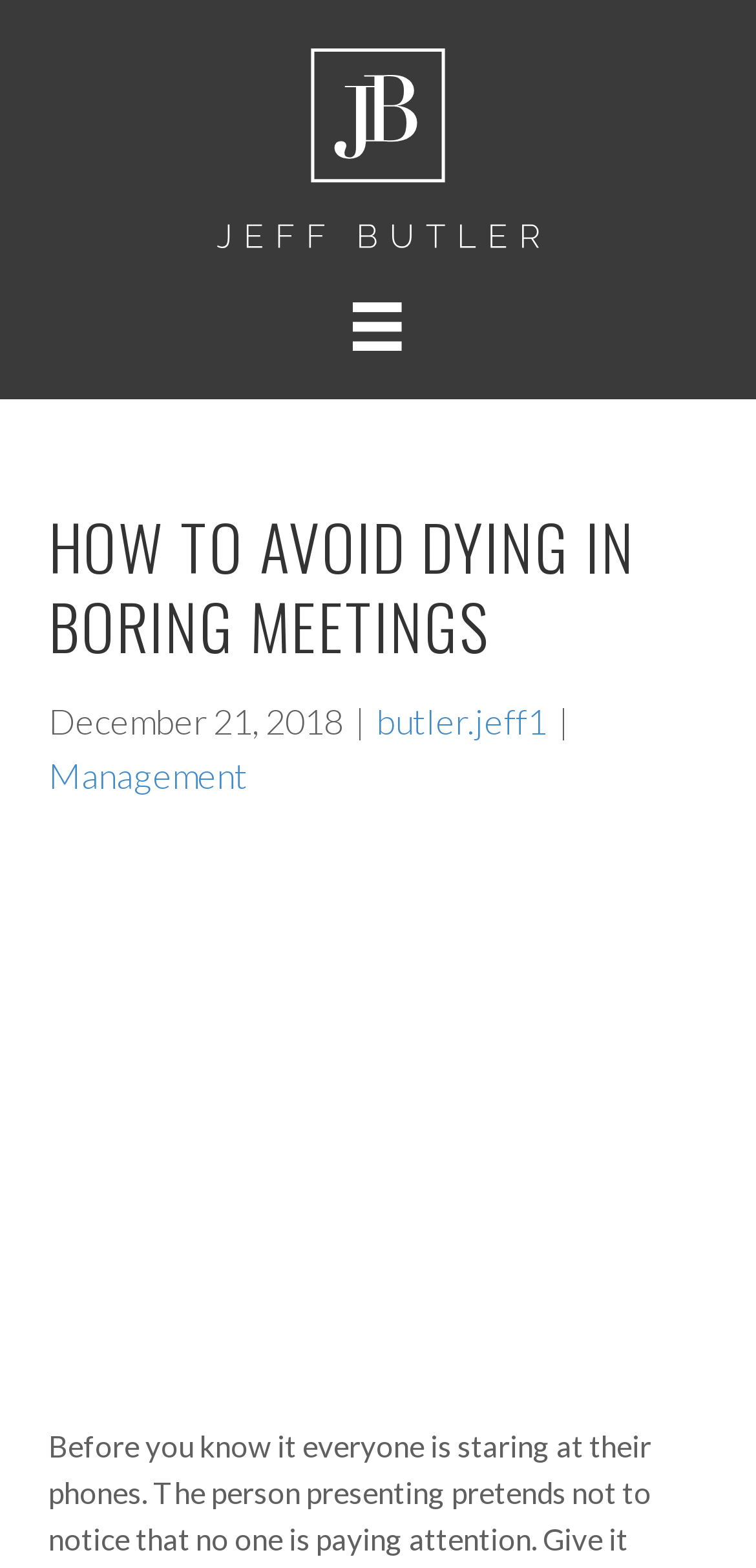Identify the headline of the webpage and generate its text content.

HOW TO AVOID DYING IN BORING MEETINGS